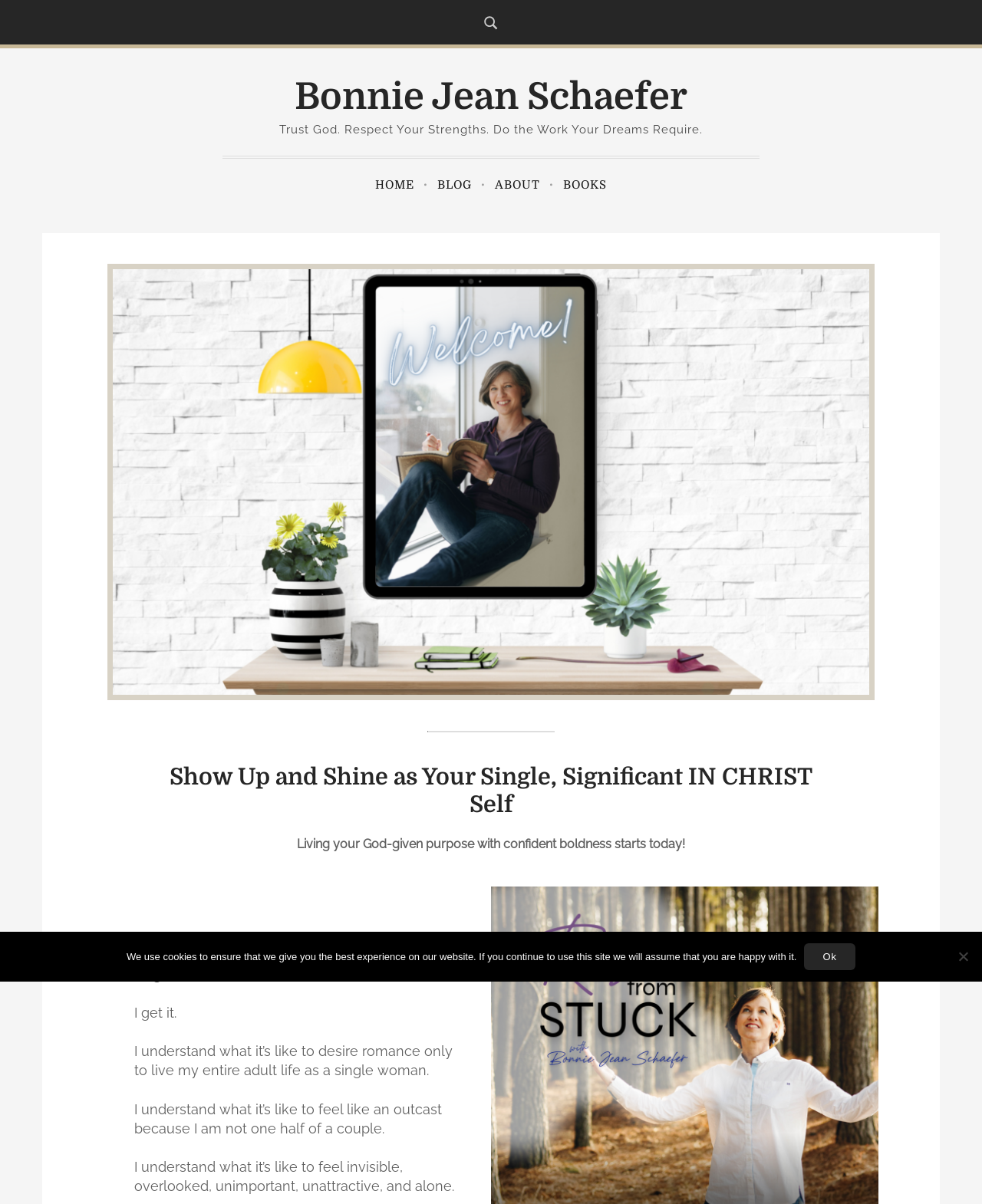What is the headline of the webpage?

Bonnie Jean Schaefer